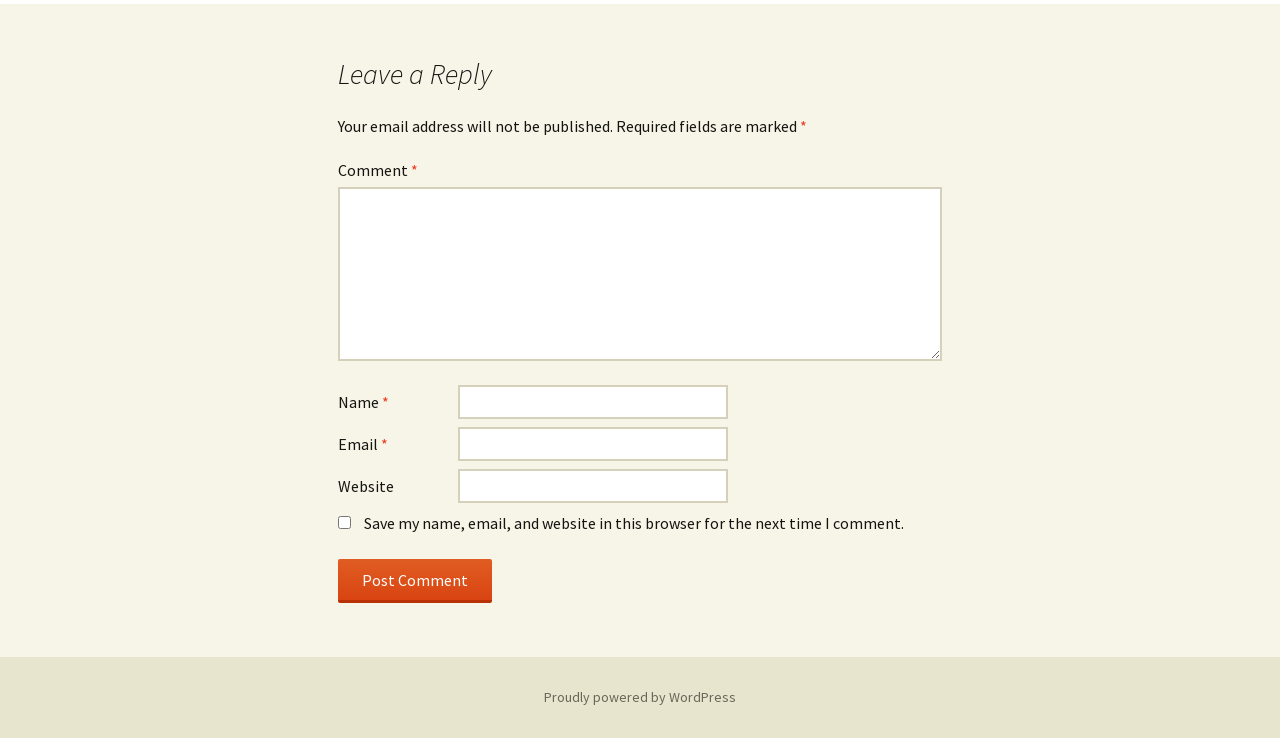What is the default state of the 'Save my name...' checkbox?
Using the image as a reference, deliver a detailed and thorough answer to the question.

The checkbox 'Save my name, email, and website in this browser for the next time I comment' is initially unchecked, indicating that the user's information will not be saved by default.